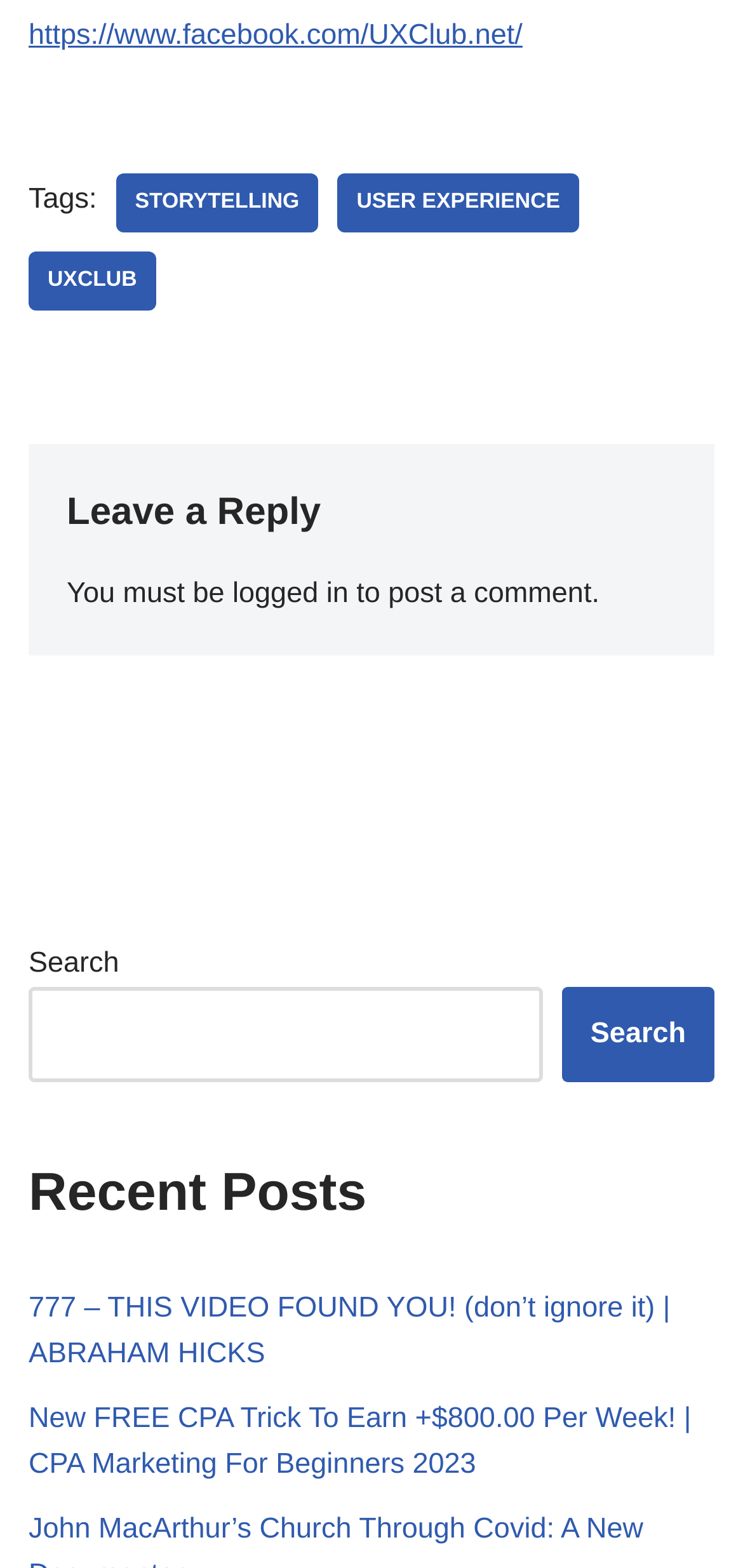How many links are there in the tags section?
Kindly give a detailed and elaborate answer to the question.

I counted the number of links in the tags section, which are 'STORYTELLING', 'USER EXPERIENCE', and 'UXCLUB', so there are 3 links in total.